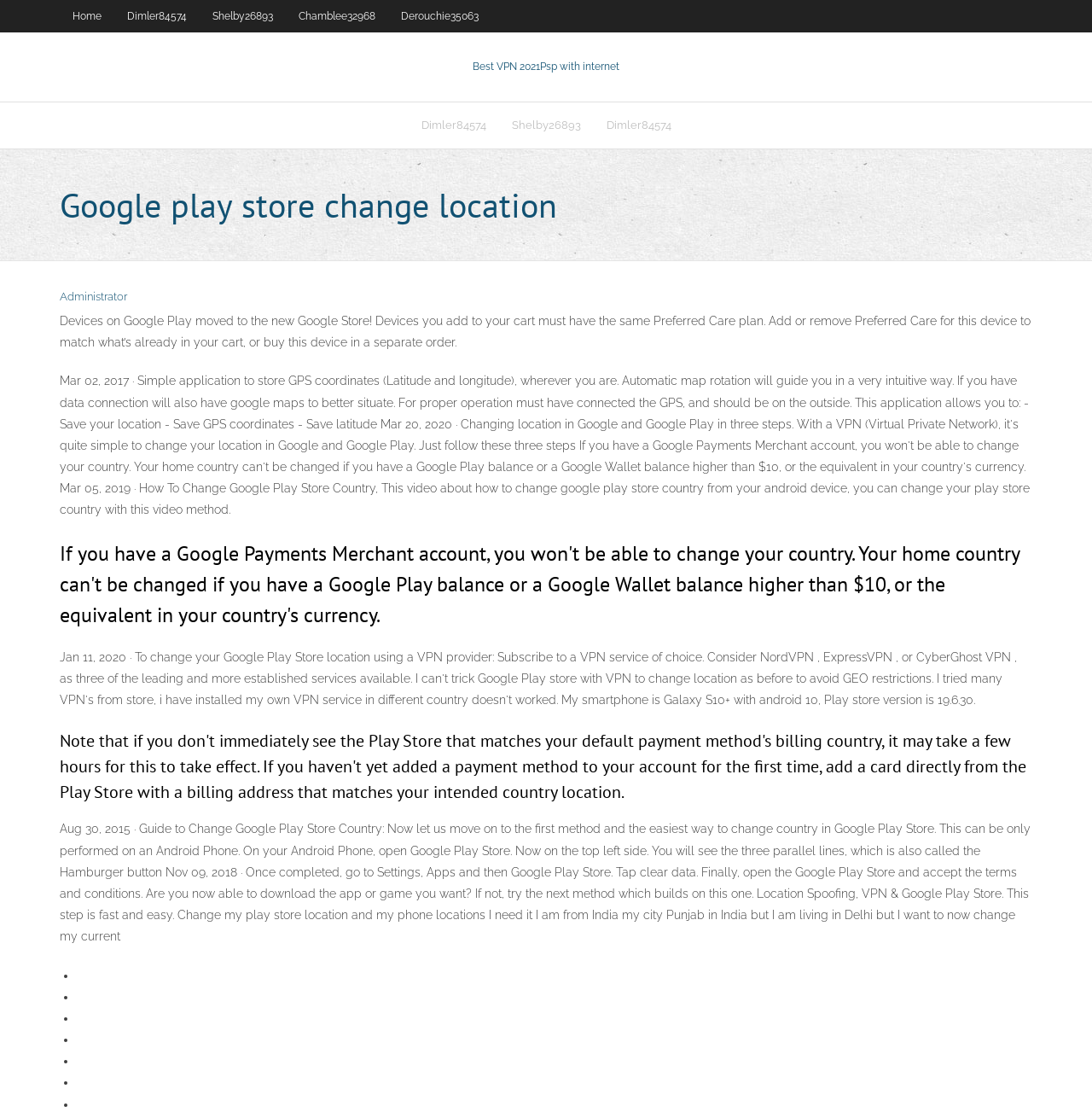Pinpoint the bounding box coordinates of the clickable element to carry out the following instruction: "Click on Home."

[0.055, 0.0, 0.105, 0.029]